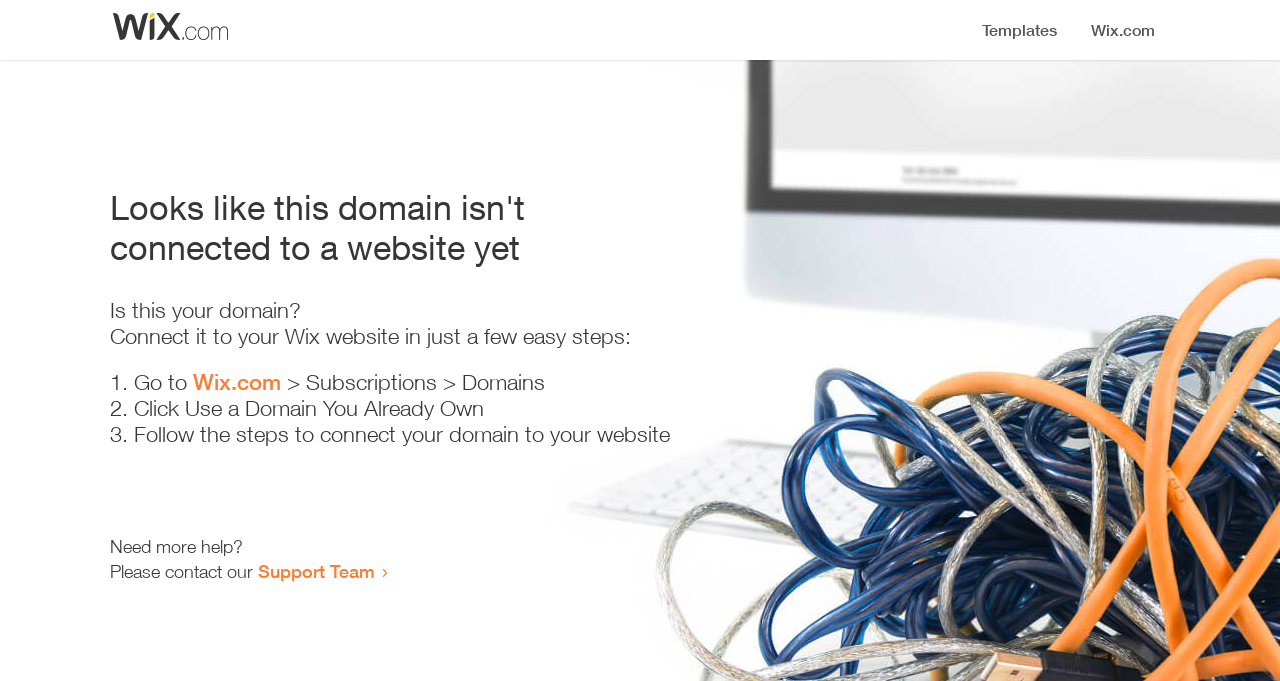Bounding box coordinates are to be given in the format (top-left x, top-left y, bottom-right x, bottom-right y). All values must be floating point numbers between 0 and 1. Provide the bounding box coordinate for the UI element described as: Metal Reviews

None